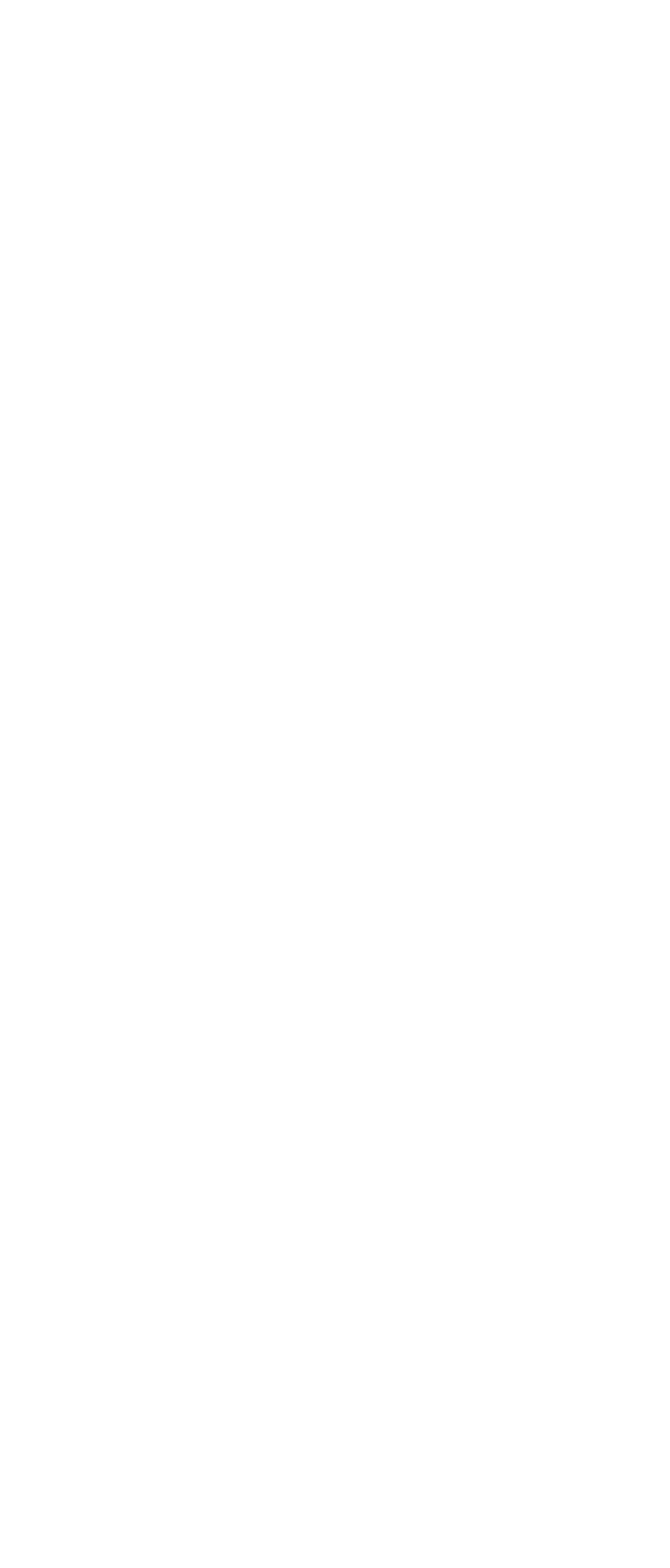Give a one-word or one-phrase response to the question:
How many links are under the 'INDUSTRIES' heading?

12